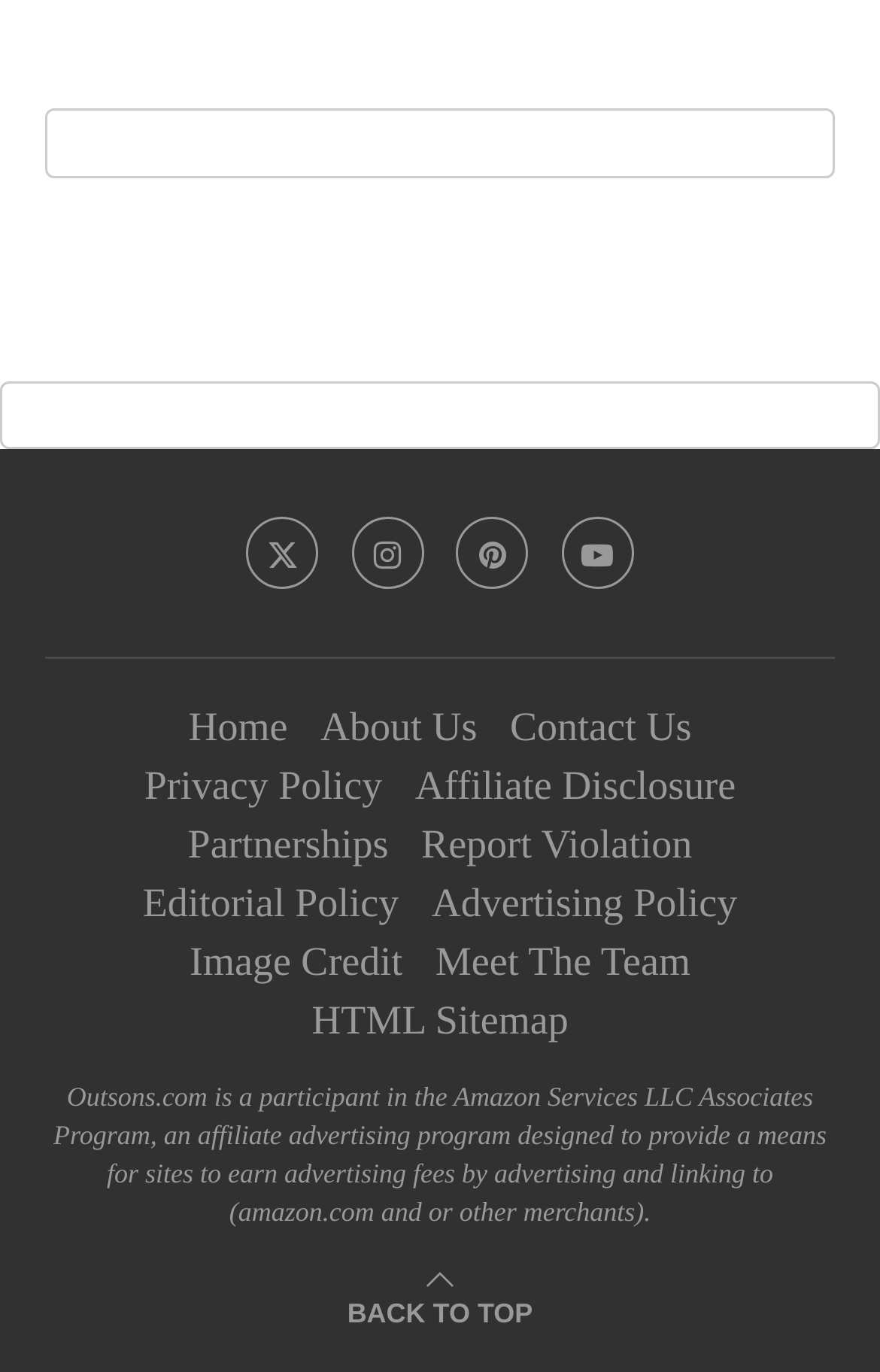Answer the question in a single word or phrase:
What social media platforms are linked on the webpage?

Twitter, Instagram, Pinterest, Youtube